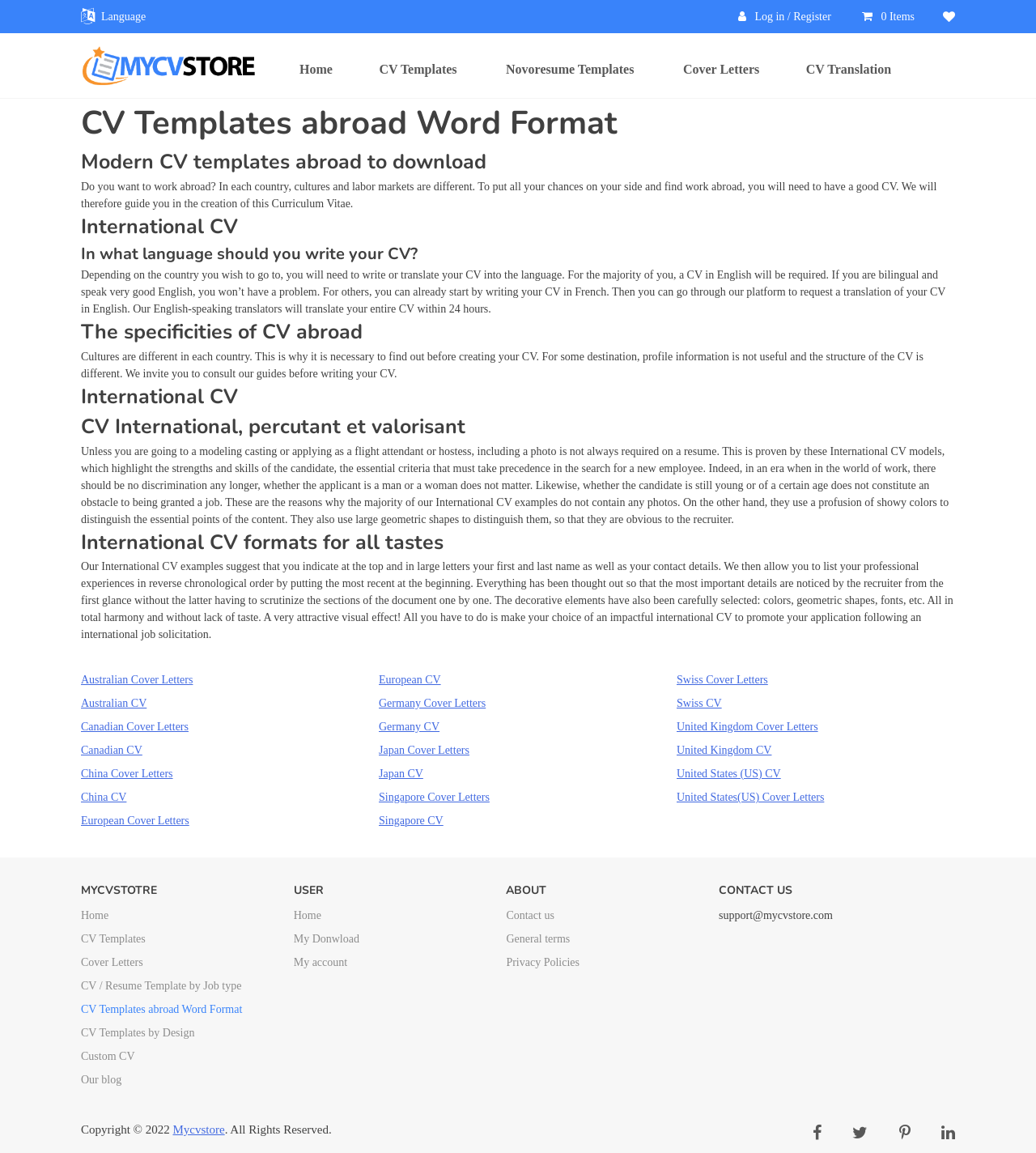Provide a short, one-word or phrase answer to the question below:
What is the importance of cultural differences in creating a CV?

To tailor the CV to the target country